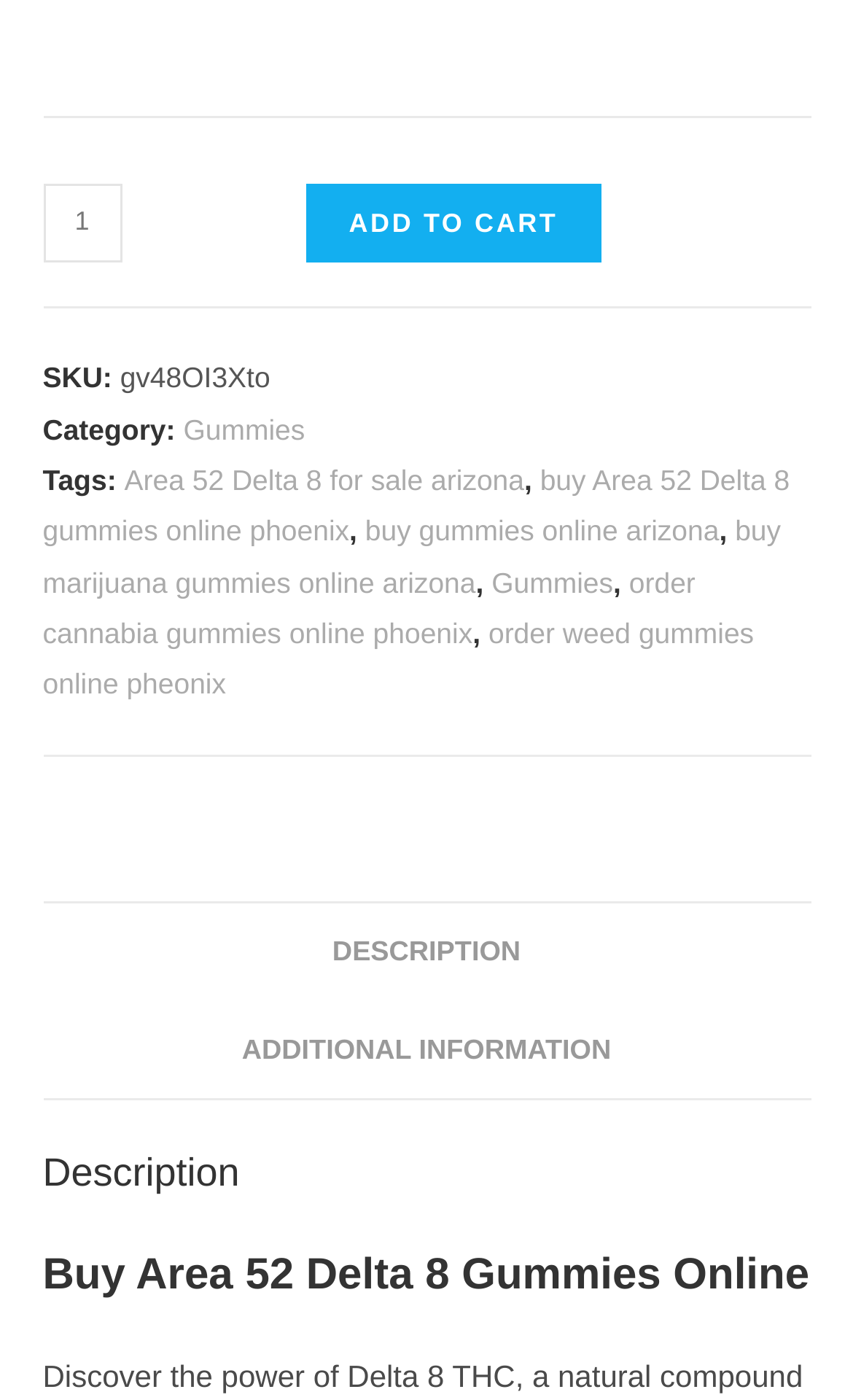Locate the bounding box coordinates of the element you need to click to accomplish the task described by this instruction: "view description".

[0.364, 0.644, 0.636, 0.716]